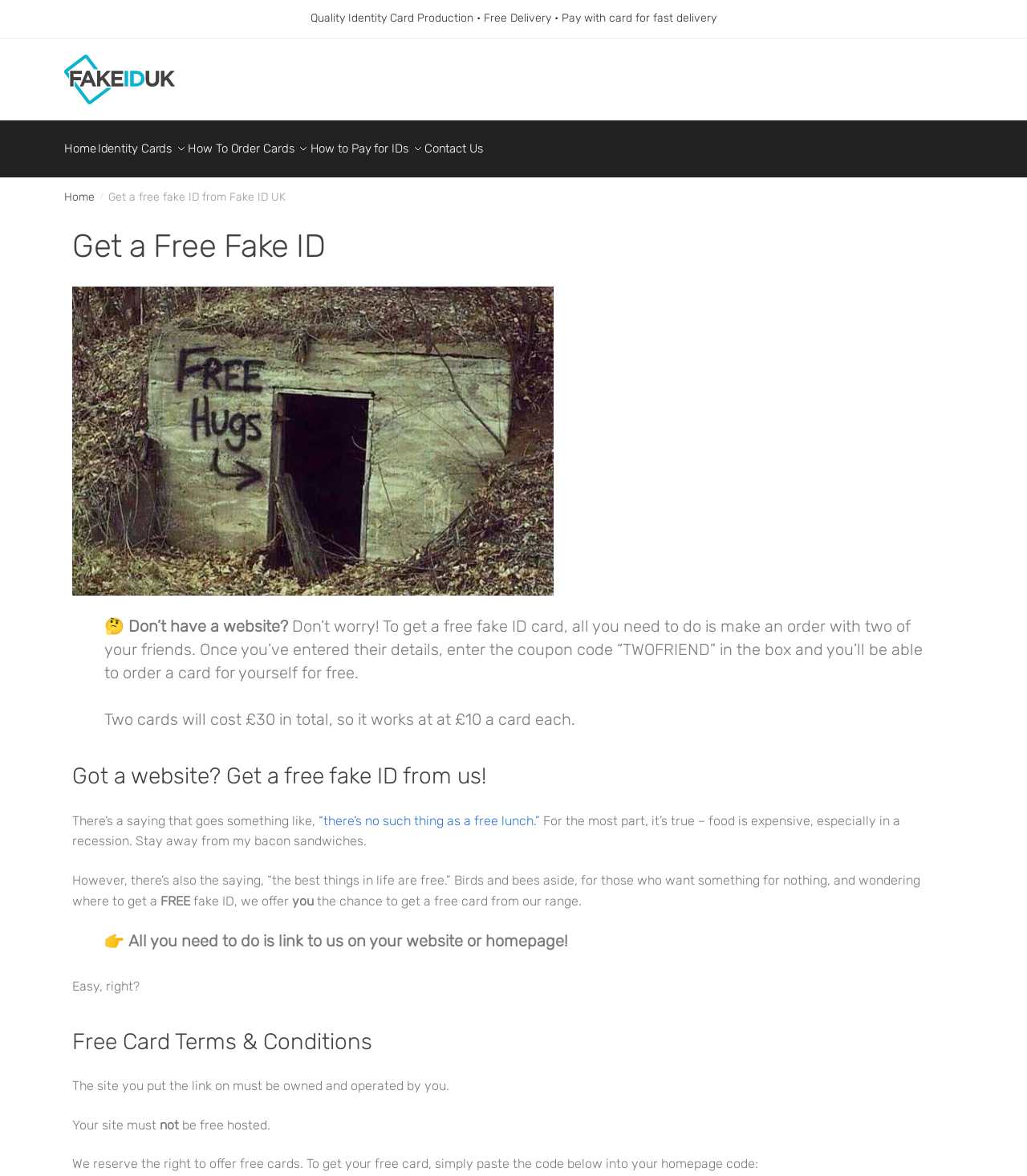Locate the bounding box of the UI element described in the following text: "Home".

[0.062, 0.102, 0.099, 0.143]